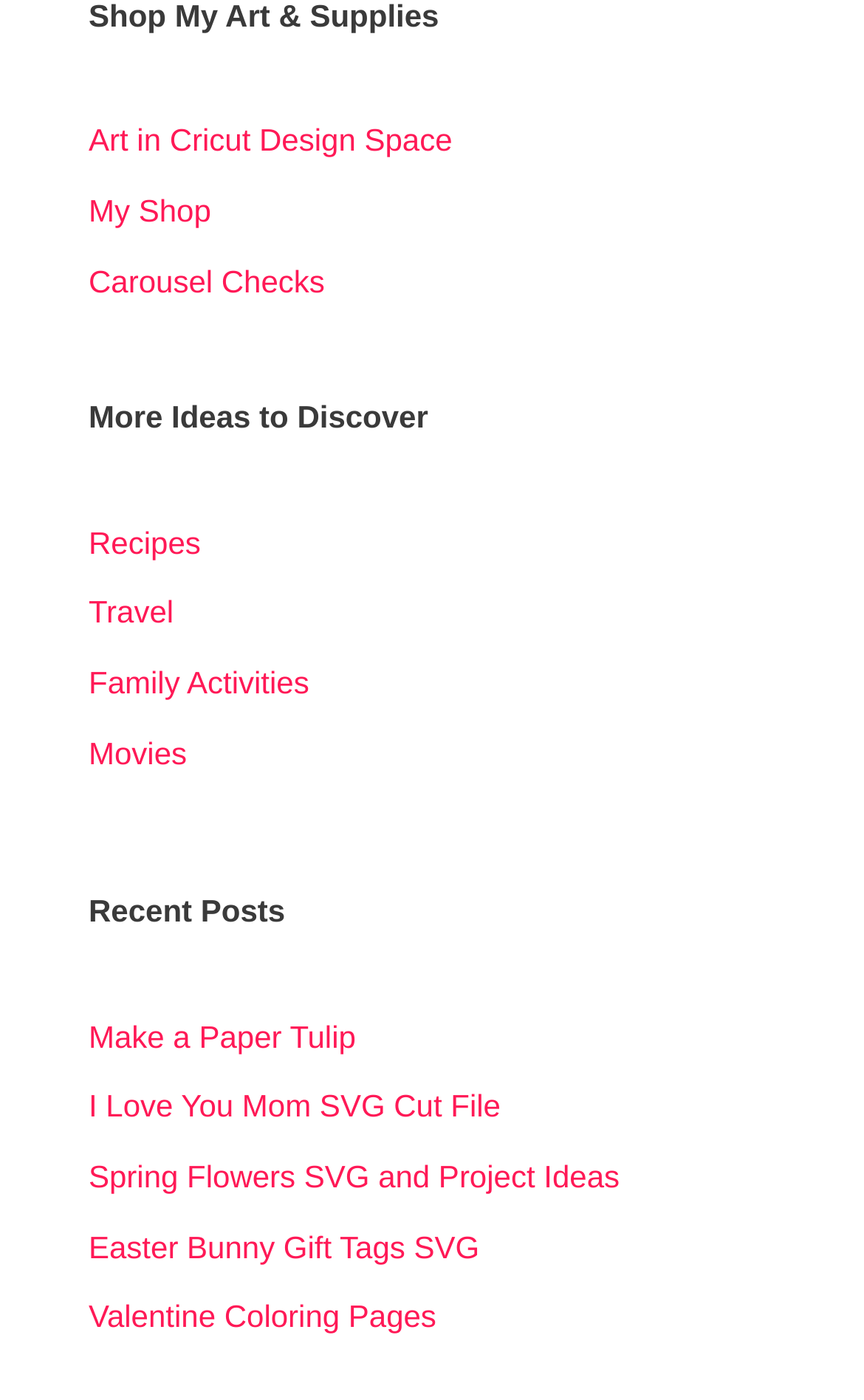Please find the bounding box for the UI element described by: "Valentine Coloring Pages".

[0.103, 0.927, 0.505, 0.953]